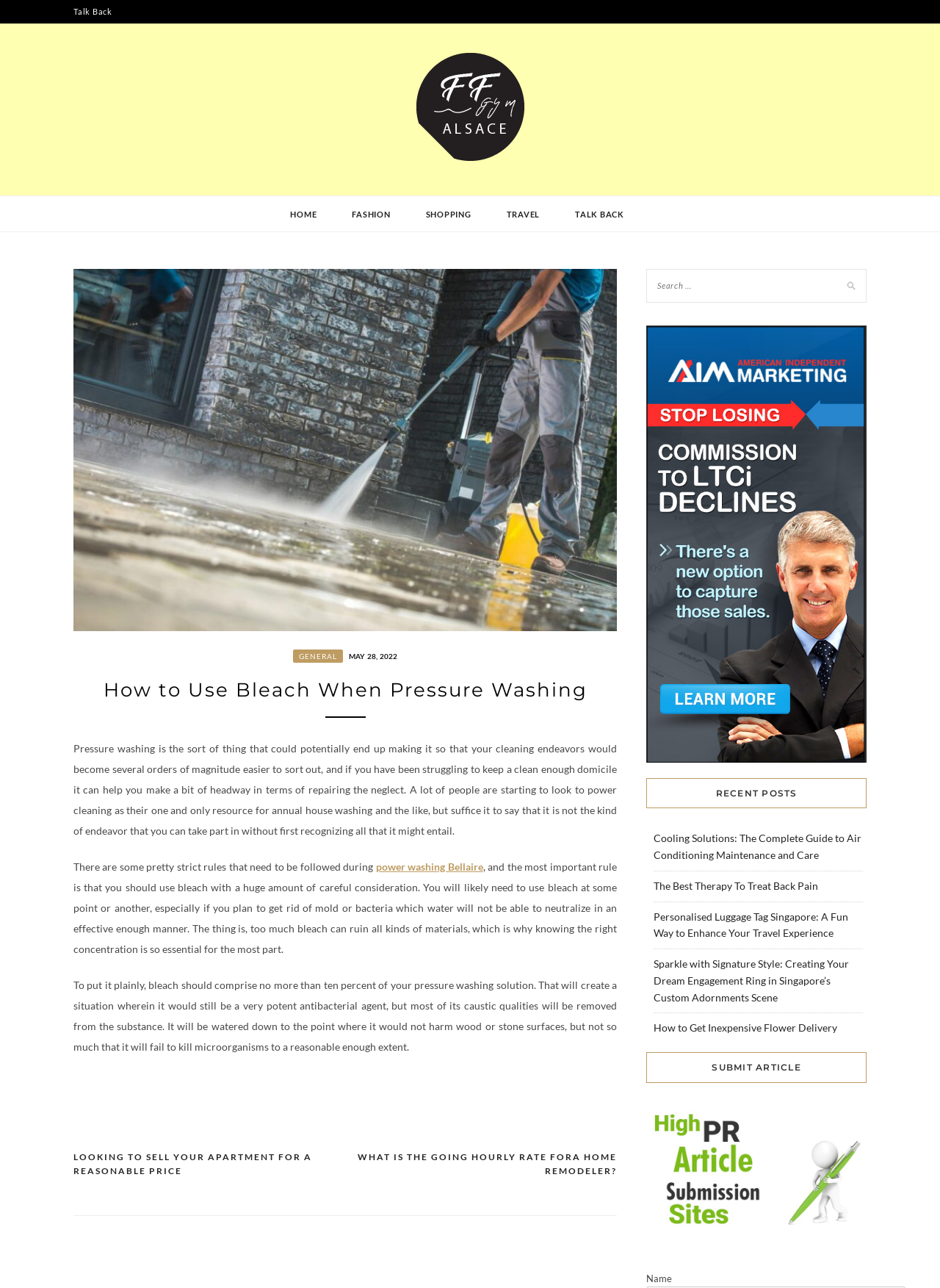Bounding box coordinates should be in the format (top-left x, top-left y, bottom-right x, bottom-right y) and all values should be floating point numbers between 0 and 1. Determine the bounding box coordinate for the UI element described as: name="s" placeholder="Search …"

[0.688, 0.209, 0.922, 0.235]